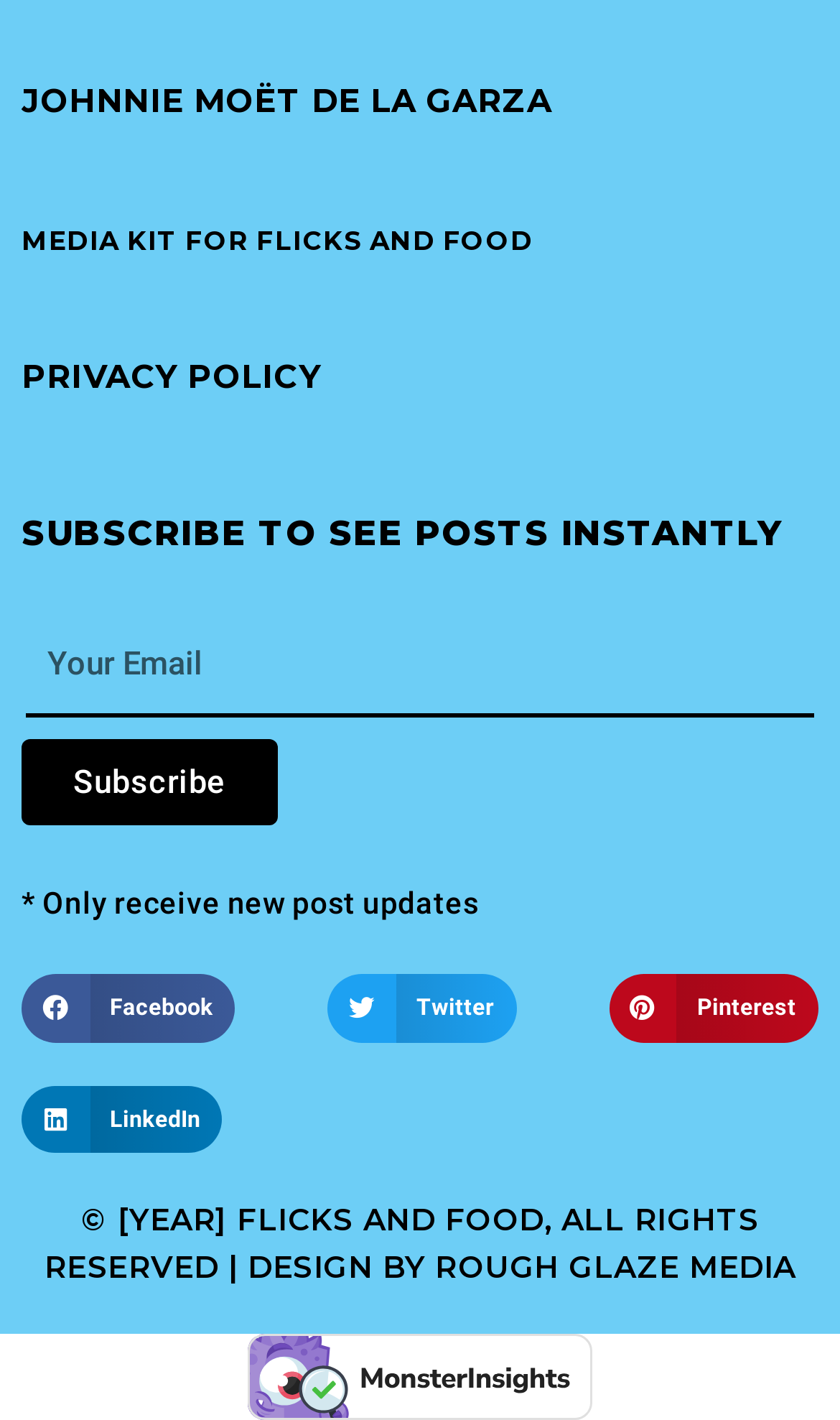What is the purpose of the textbox?
Can you provide an in-depth and detailed response to the question?

The textbox is labeled as 'Your Email' and is required, which implies that it is used to enter an email address, likely for subscription or newsletter purposes.